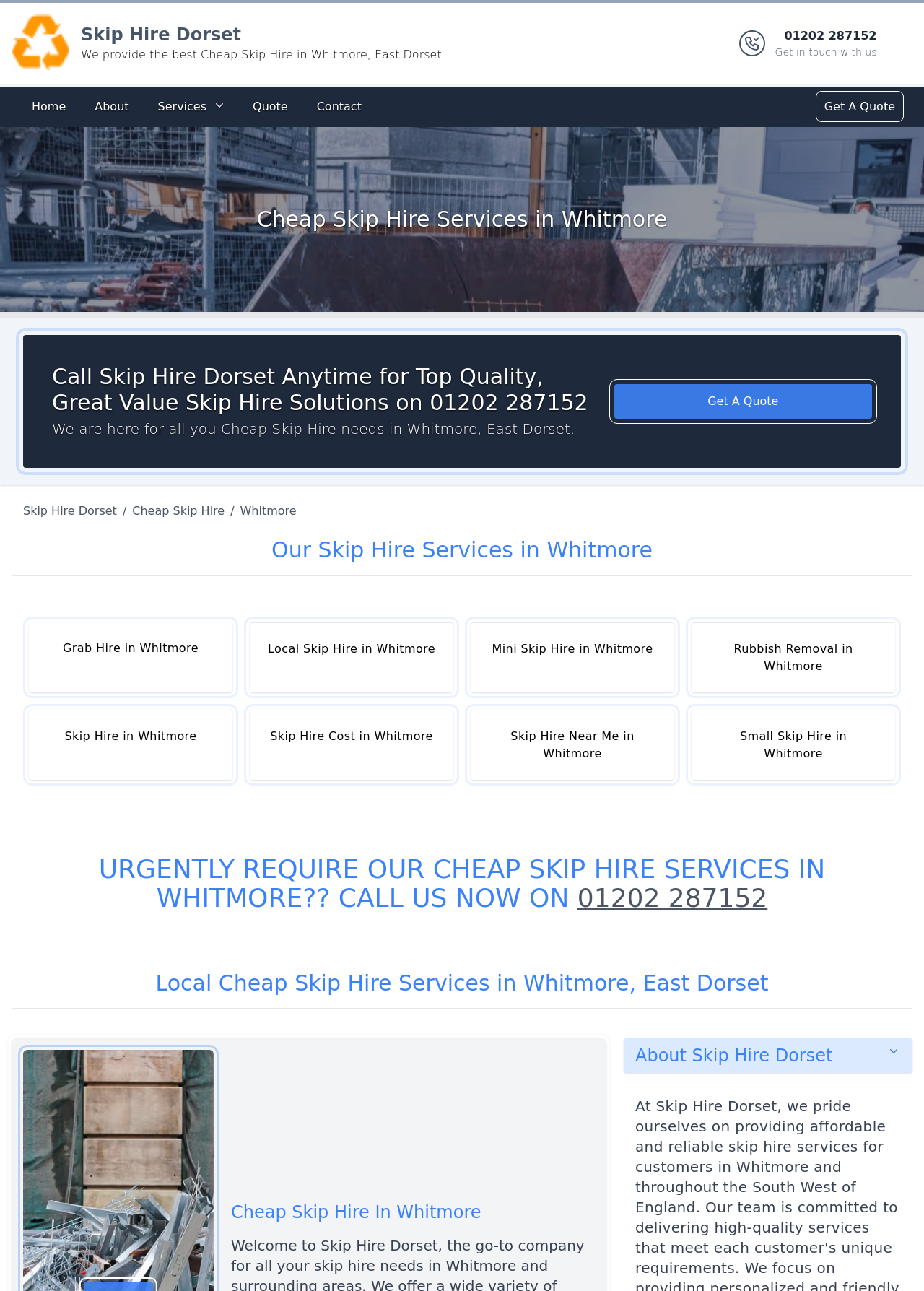Determine the bounding box coordinates of the clickable element to achieve the following action: 'Call Skip Hire Dorset for top quality skip hire solutions'. Provide the coordinates as four float values between 0 and 1, formatted as [left, top, right, bottom].

[0.625, 0.684, 0.831, 0.707]